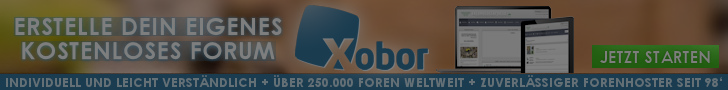Reply to the question with a brief word or phrase: What is the language of the call-to-action button?

German